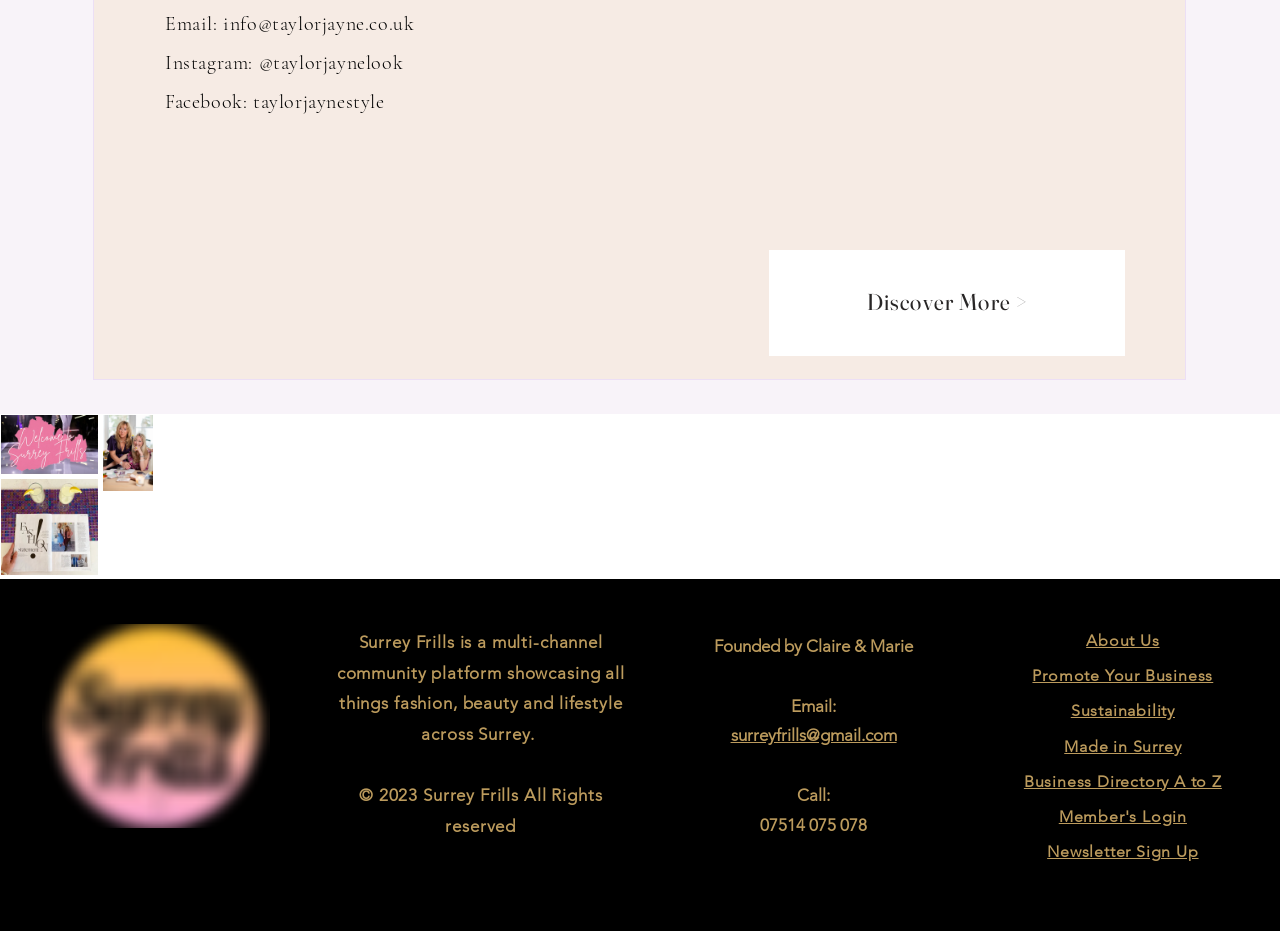Locate the bounding box coordinates of the element that should be clicked to fulfill the instruction: "Sign up for the newsletter".

[0.818, 0.903, 0.936, 0.923]